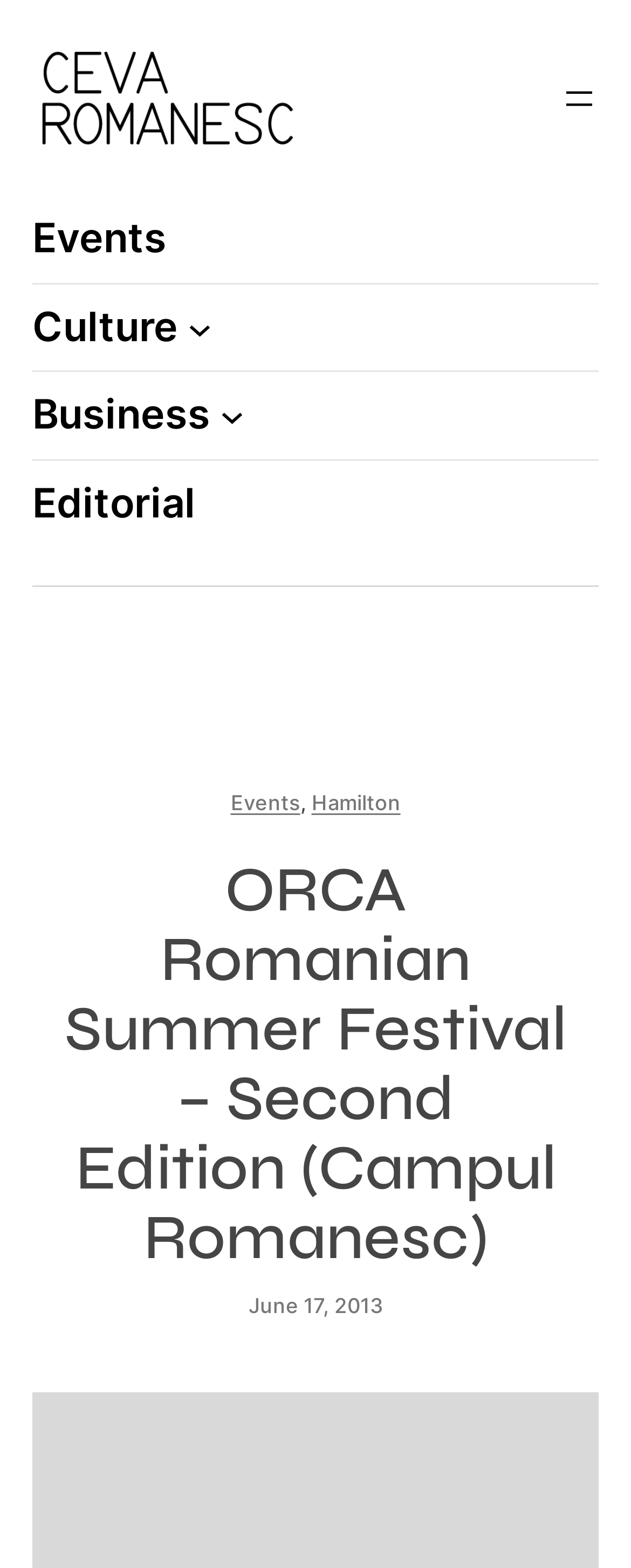Give a one-word or one-phrase response to the question: 
What is the third link in the primary navigation menu?

Business